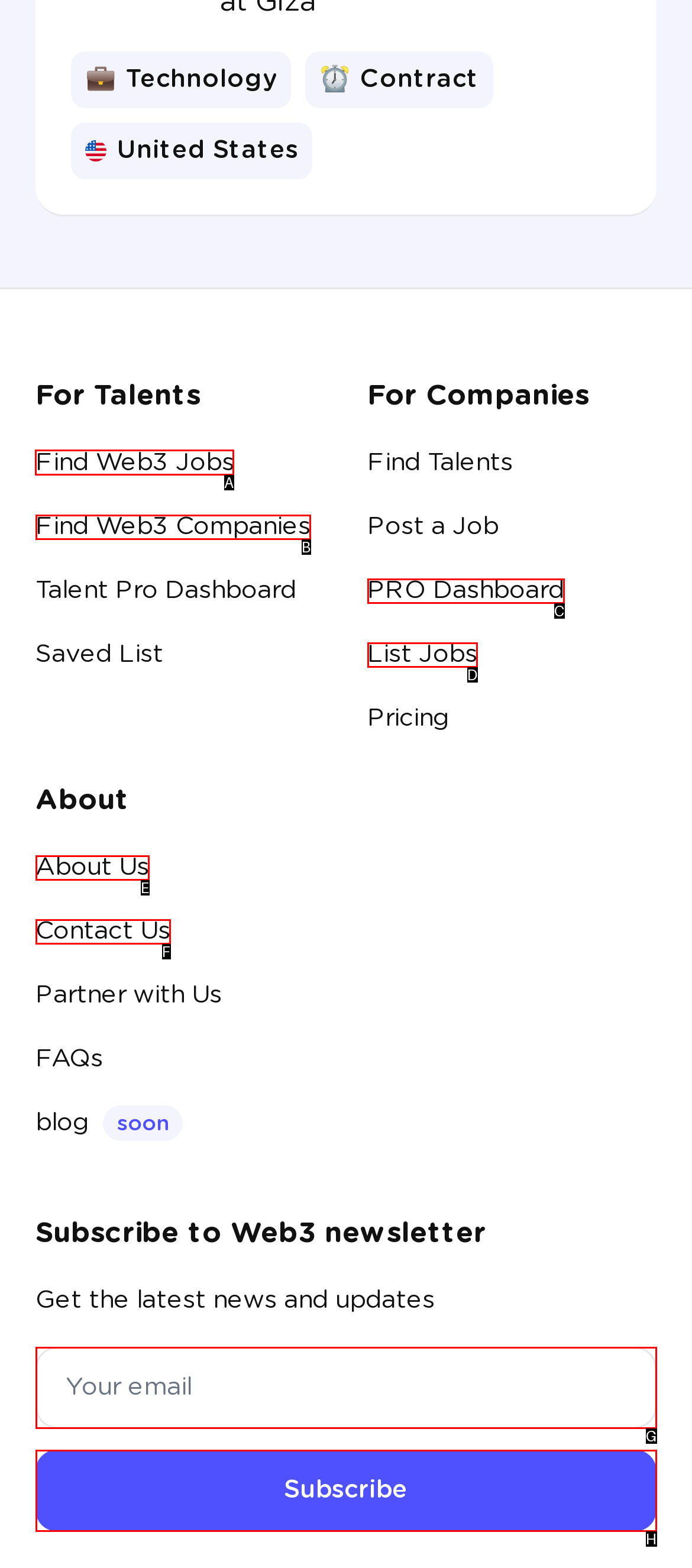Select the appropriate HTML element that needs to be clicked to execute the following task: Find Web3 Jobs. Respond with the letter of the option.

A